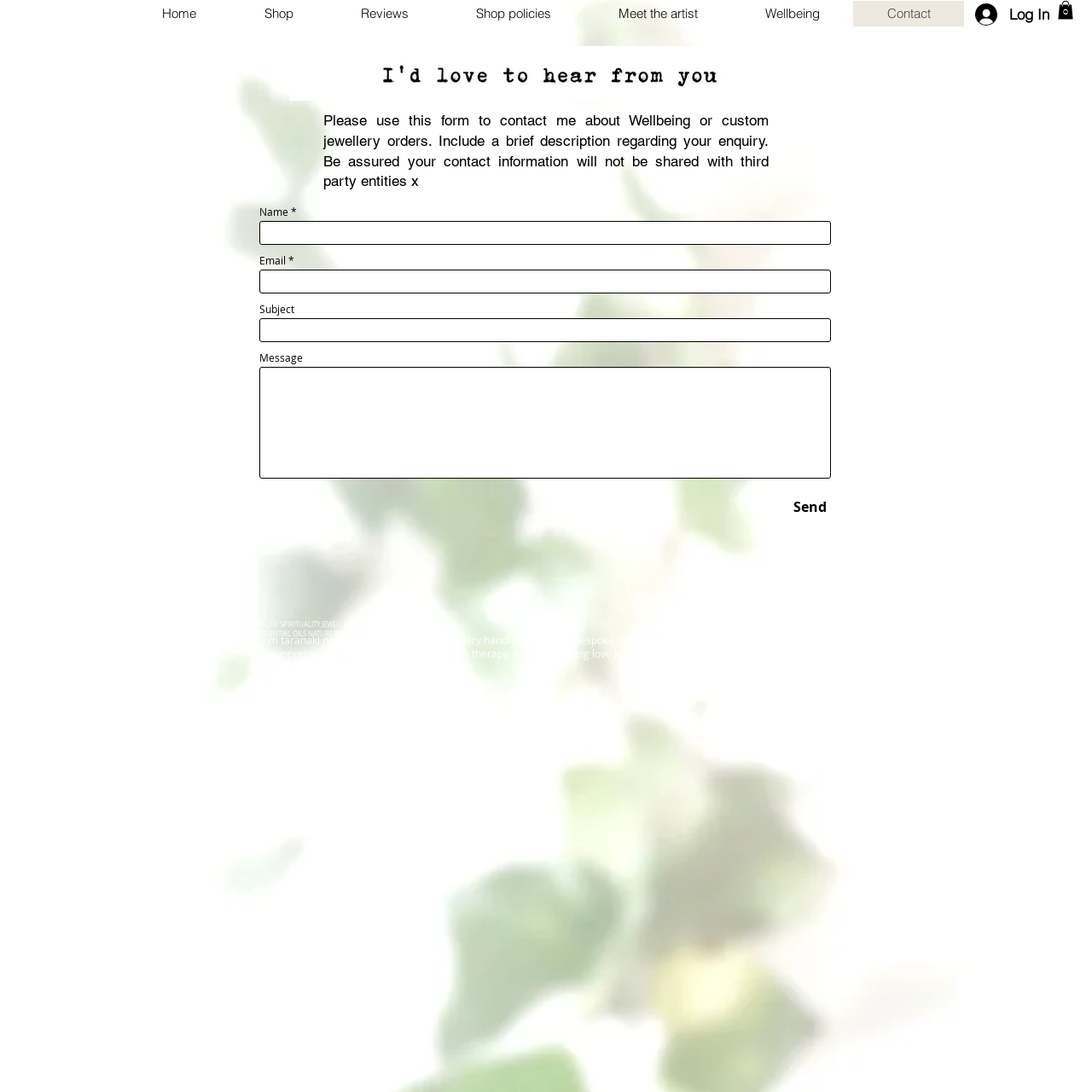What is the purpose of the 'Send' button?
From the image, respond using a single word or phrase.

To submit the contact form